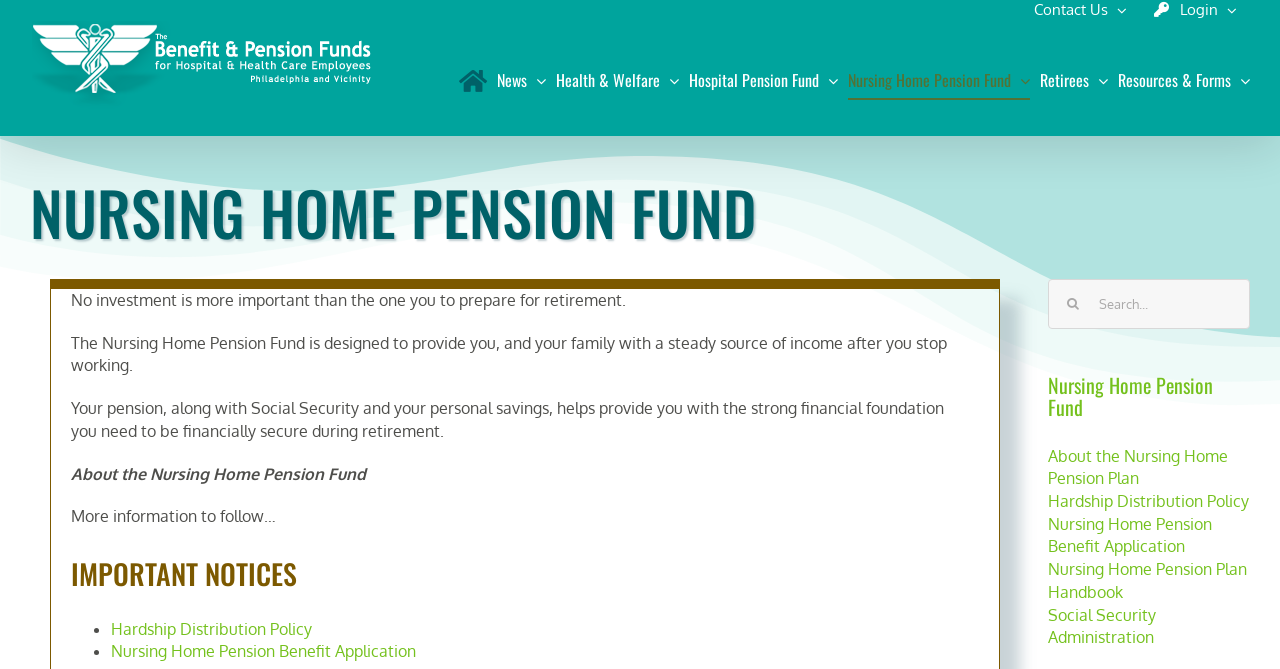Identify the bounding box coordinates for the UI element described as follows: Health & Welfare. Use the format (top-left x, top-left y, bottom-right x, bottom-right y) and ensure all values are floating point numbers between 0 and 1.

[0.434, 0.09, 0.53, 0.149]